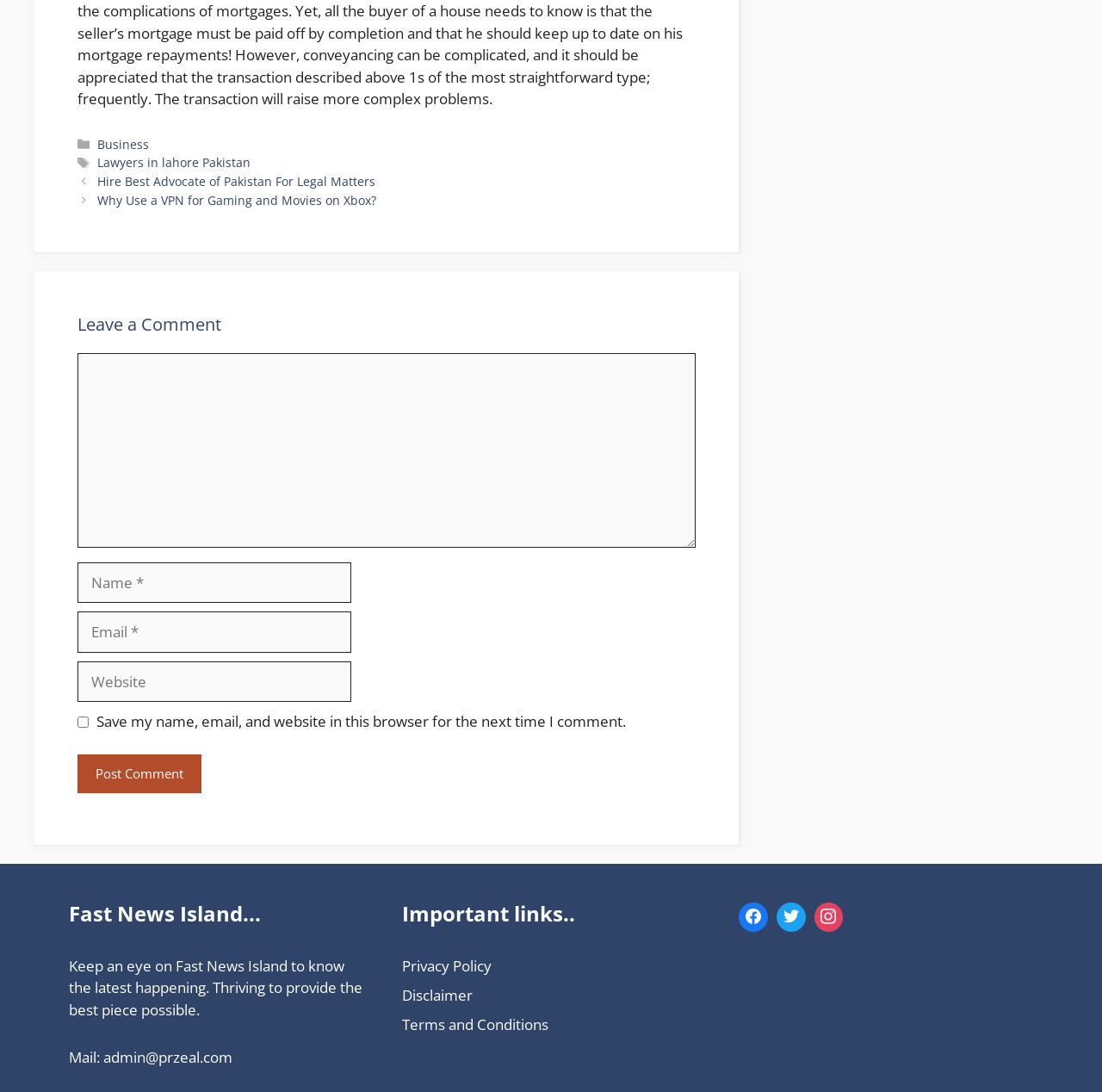What is the category of the post 'Hire Best Advocate of Pakistan For Legal Matters'?
Please look at the screenshot and answer using one word or phrase.

Business